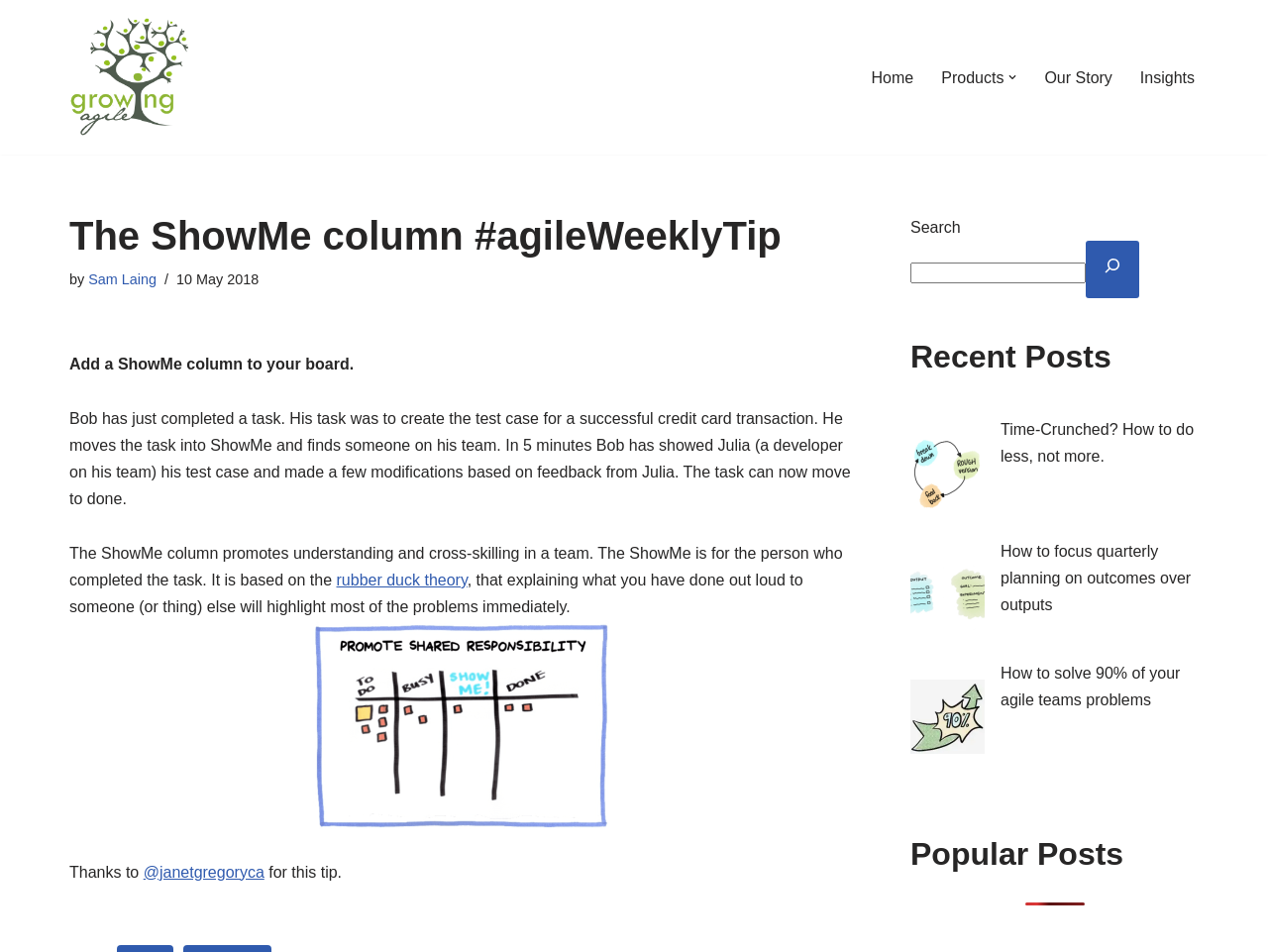Look at the image and answer the question in detail:
What is the name of the developer who provided feedback to Bob?

According to the webpage, 'He moves the task into ShowMe and finds someone on his team. In 5 minutes Bob has showed Julia (a developer on his team) his test case and made a few modifications based on feedback from Julia.' Therefore, the answer is Julia.